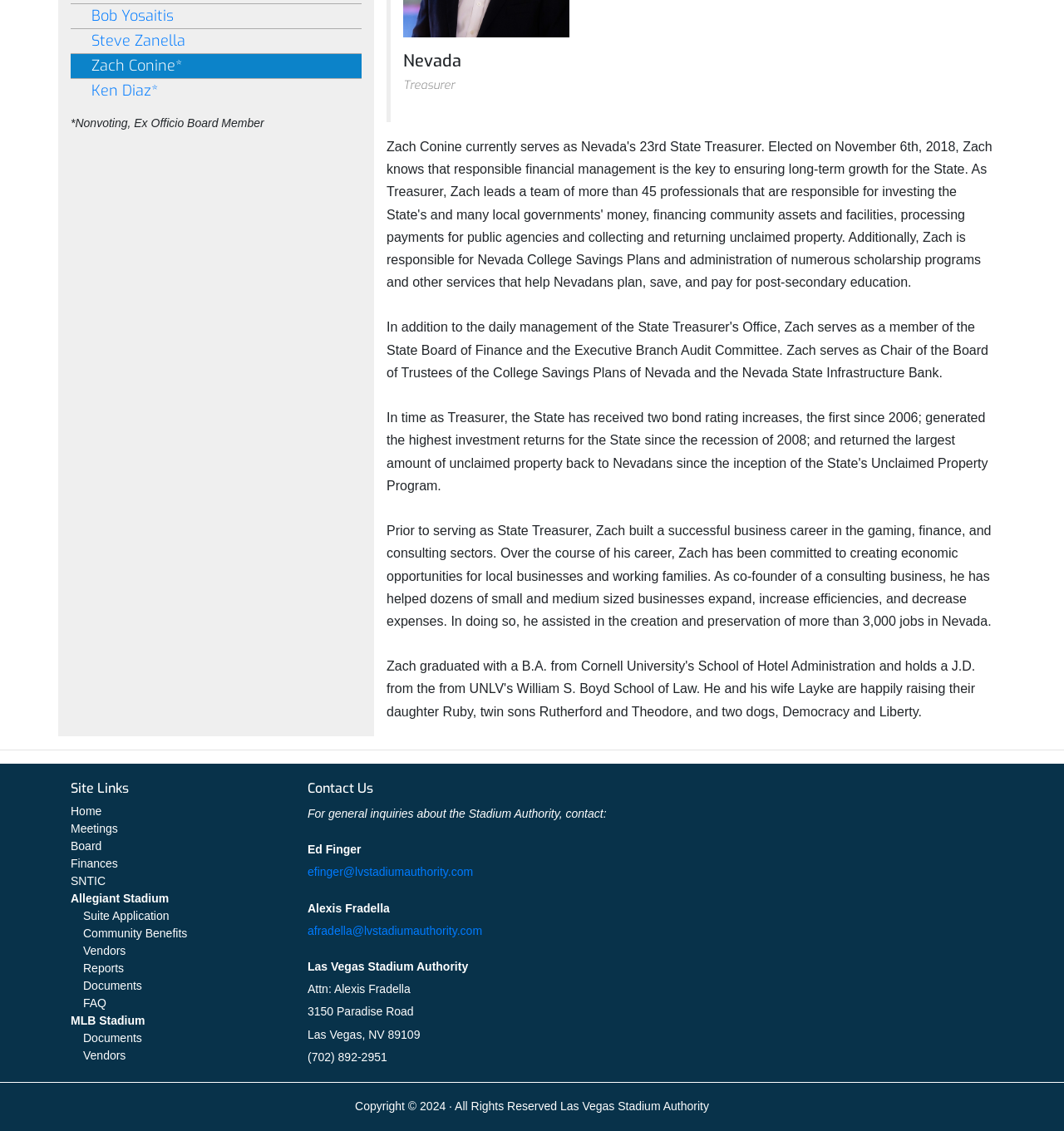Given the webpage screenshot and the description, determine the bounding box coordinates (top-left x, top-left y, bottom-right x, bottom-right y) that define the location of the UI element matching this description: FAQ

[0.078, 0.881, 0.1, 0.893]